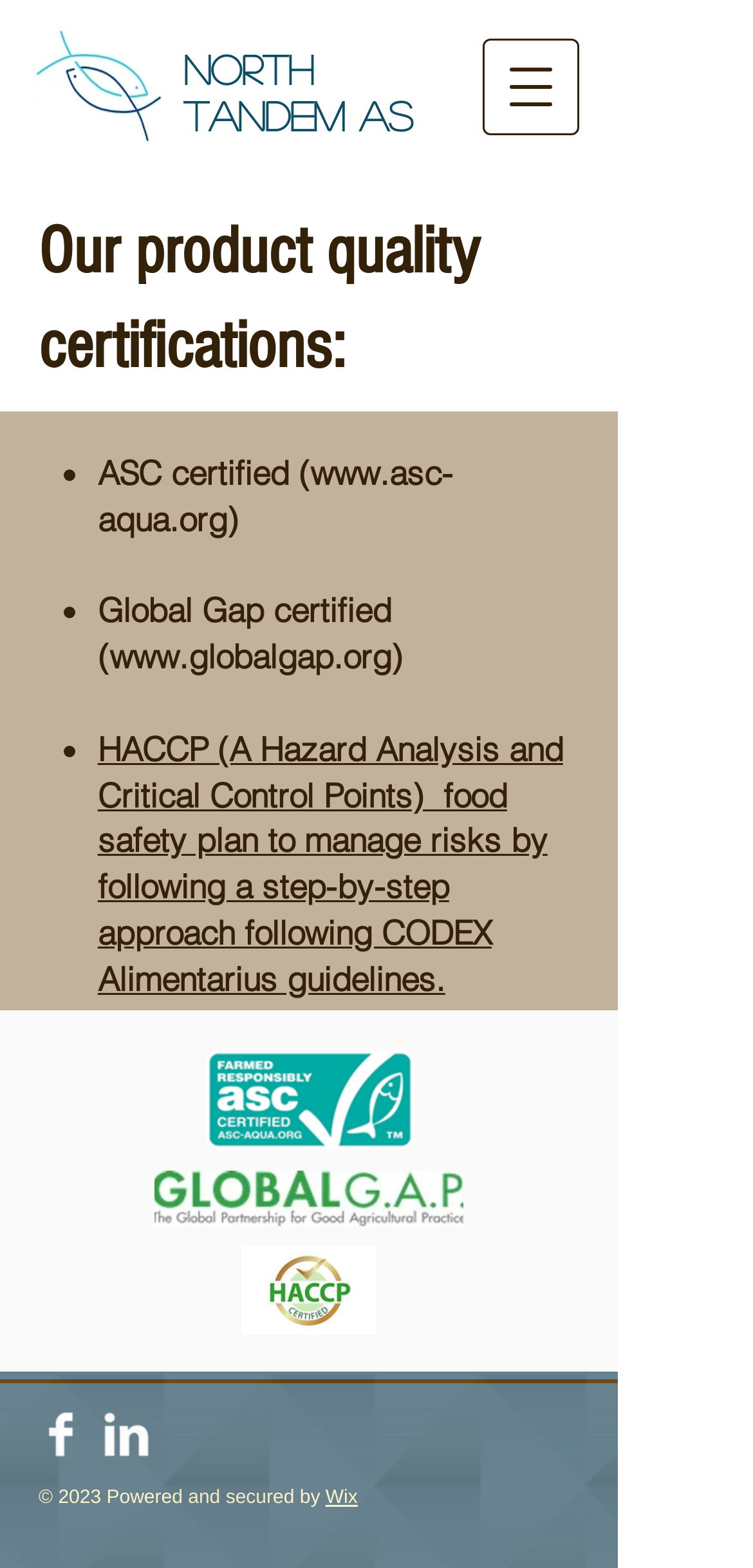Determine the bounding box coordinates for the area that needs to be clicked to fulfill this task: "Visit the ASC certified website". The coordinates must be given as four float numbers between 0 and 1, i.e., [left, top, right, bottom].

[0.13, 0.288, 0.602, 0.343]